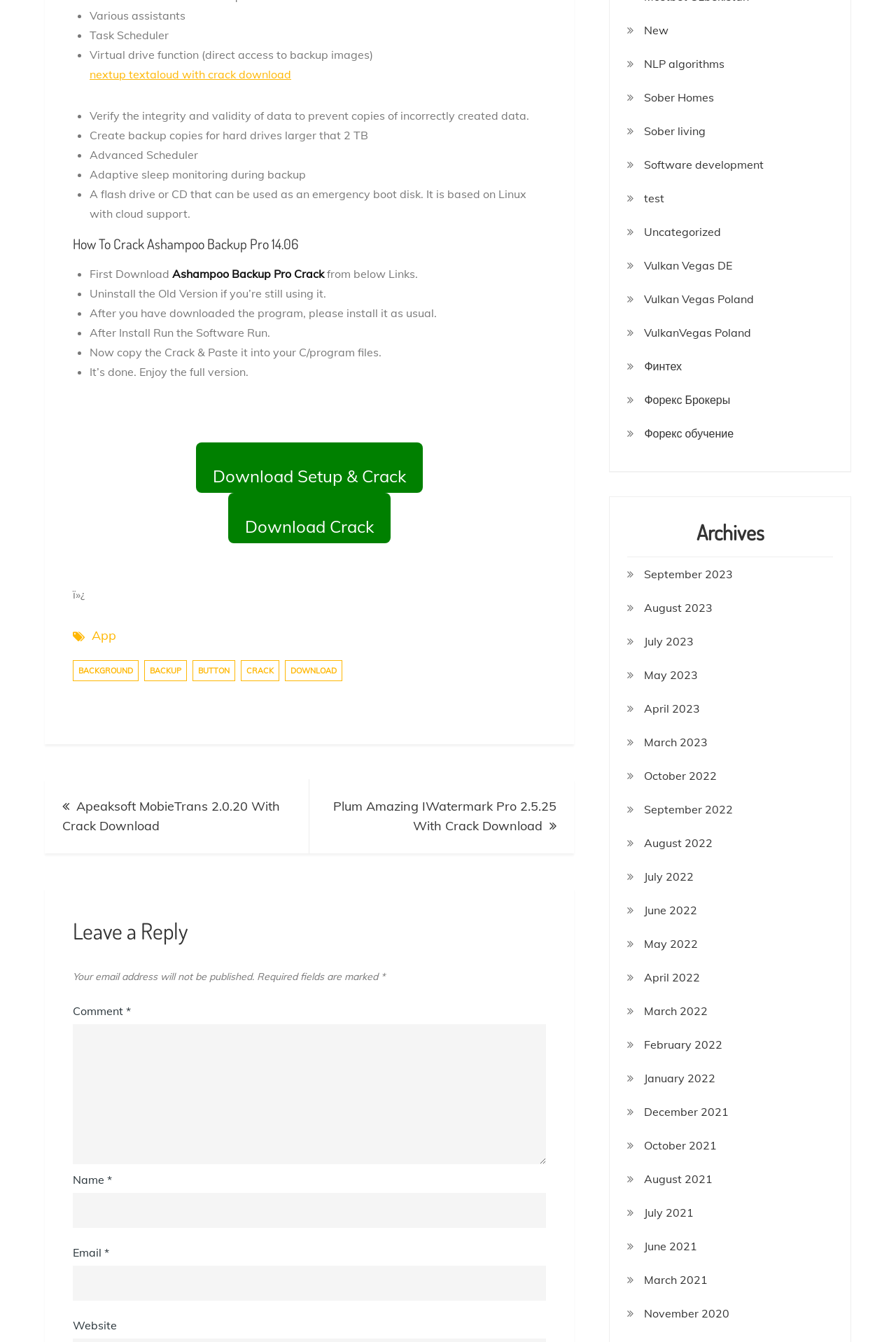Locate the bounding box coordinates of the clickable part needed for the task: "Leave a reply".

[0.081, 0.683, 0.61, 0.705]